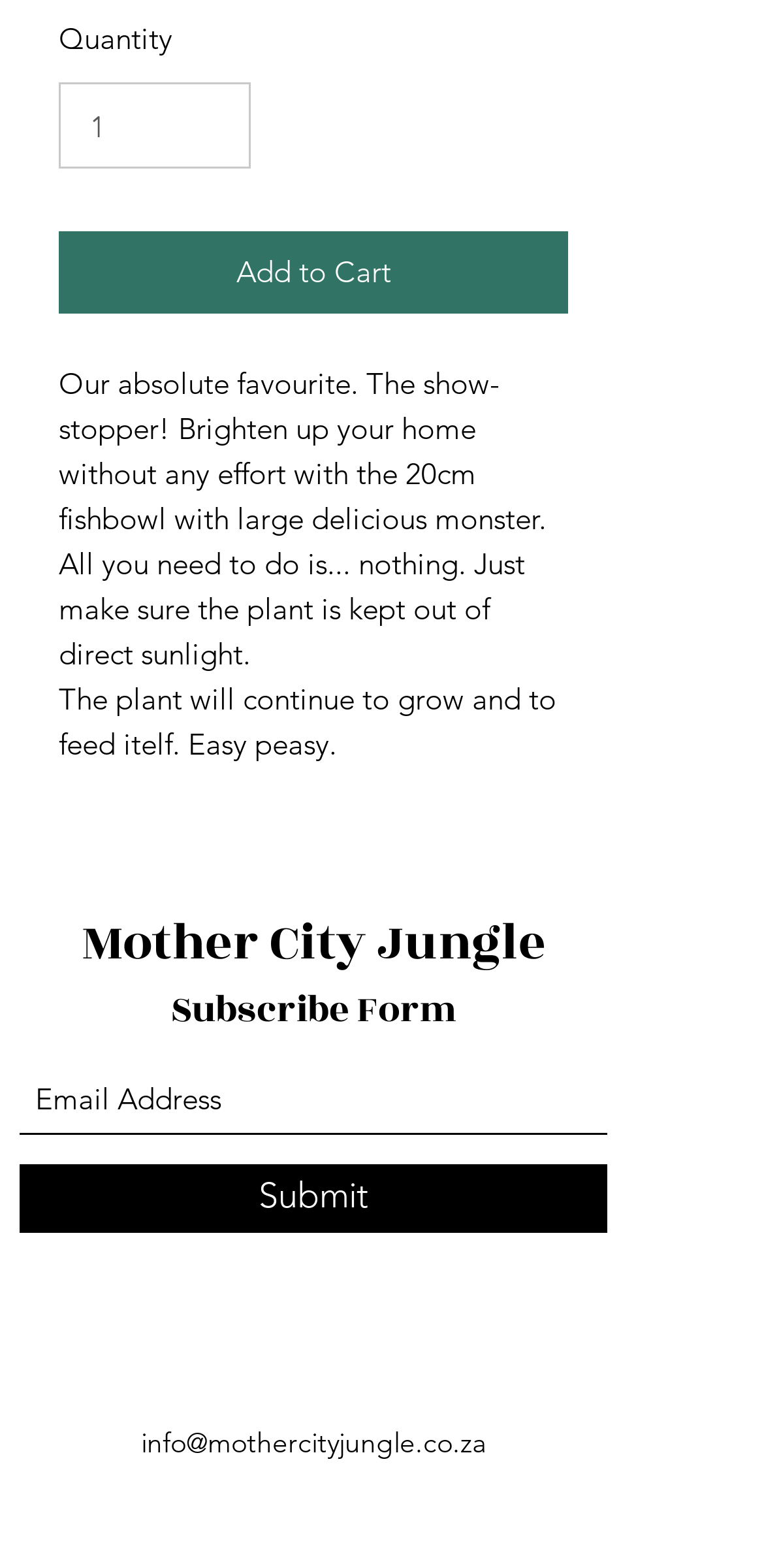Please identify the bounding box coordinates of the element I need to click to follow this instruction: "Open Facebook".

[0.341, 0.948, 0.405, 0.98]